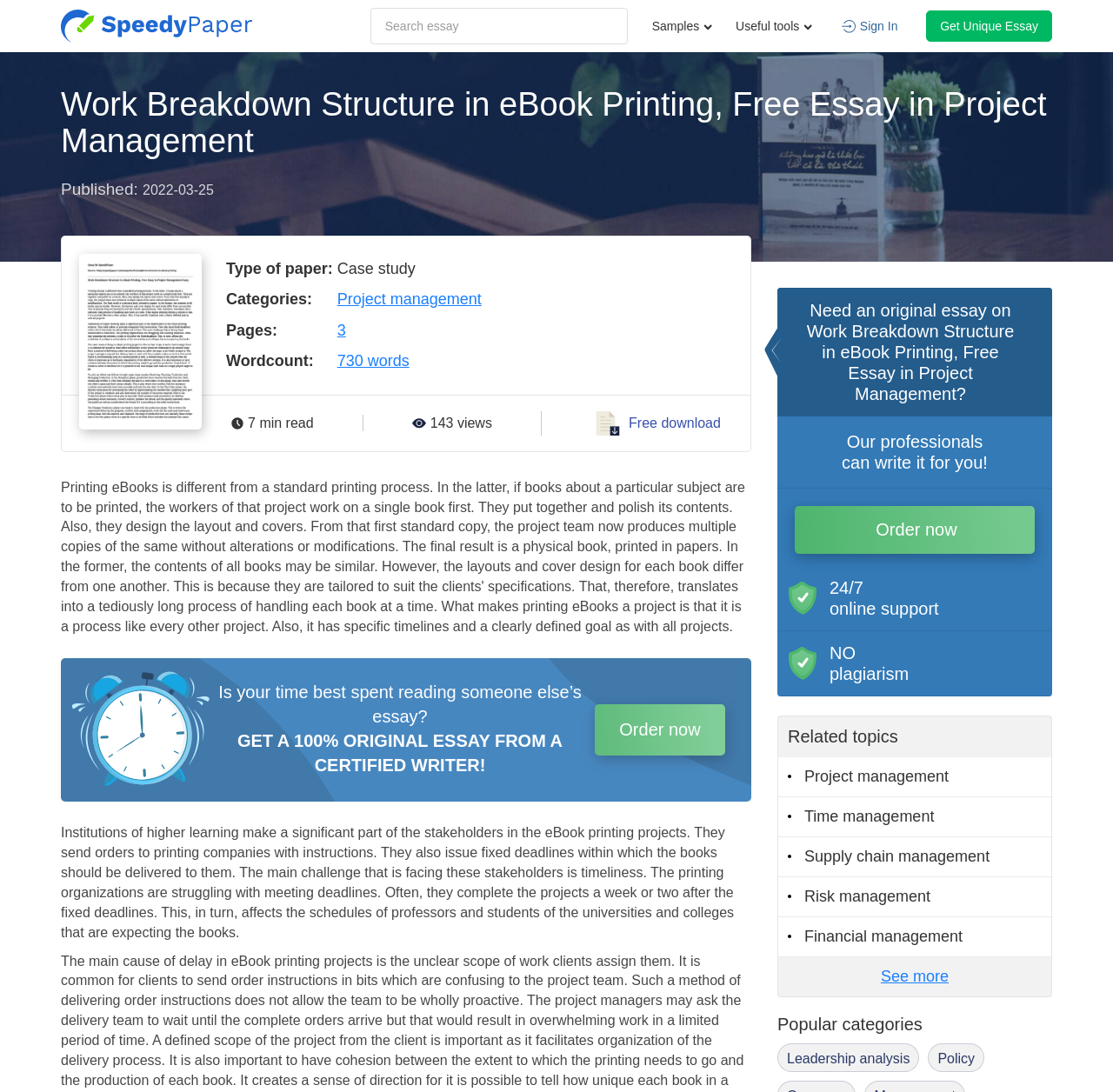Please predict the bounding box coordinates (top-left x, top-left y, bottom-right x, bottom-right y) for the UI element in the screenshot that fits the description: name="q" placeholder="Search essay"

[0.333, 0.007, 0.564, 0.041]